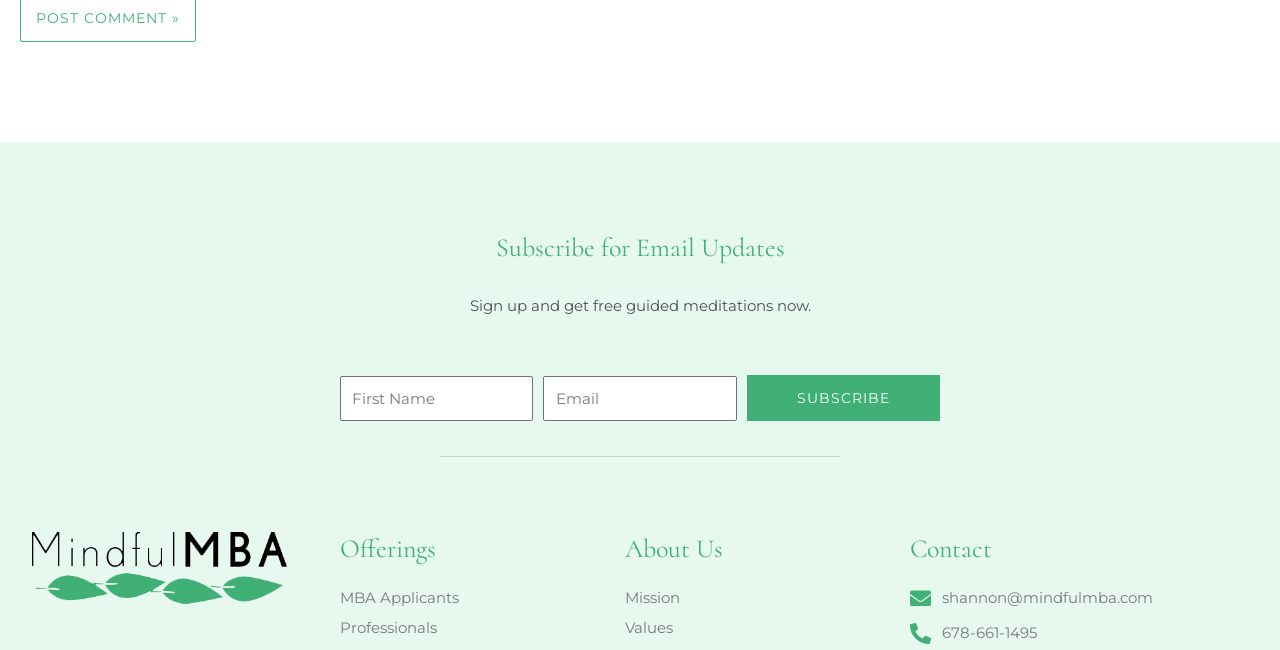Could you find the bounding box coordinates of the clickable area to complete this instruction: "View offerings for MBA applicants"?

[0.266, 0.902, 0.453, 0.94]